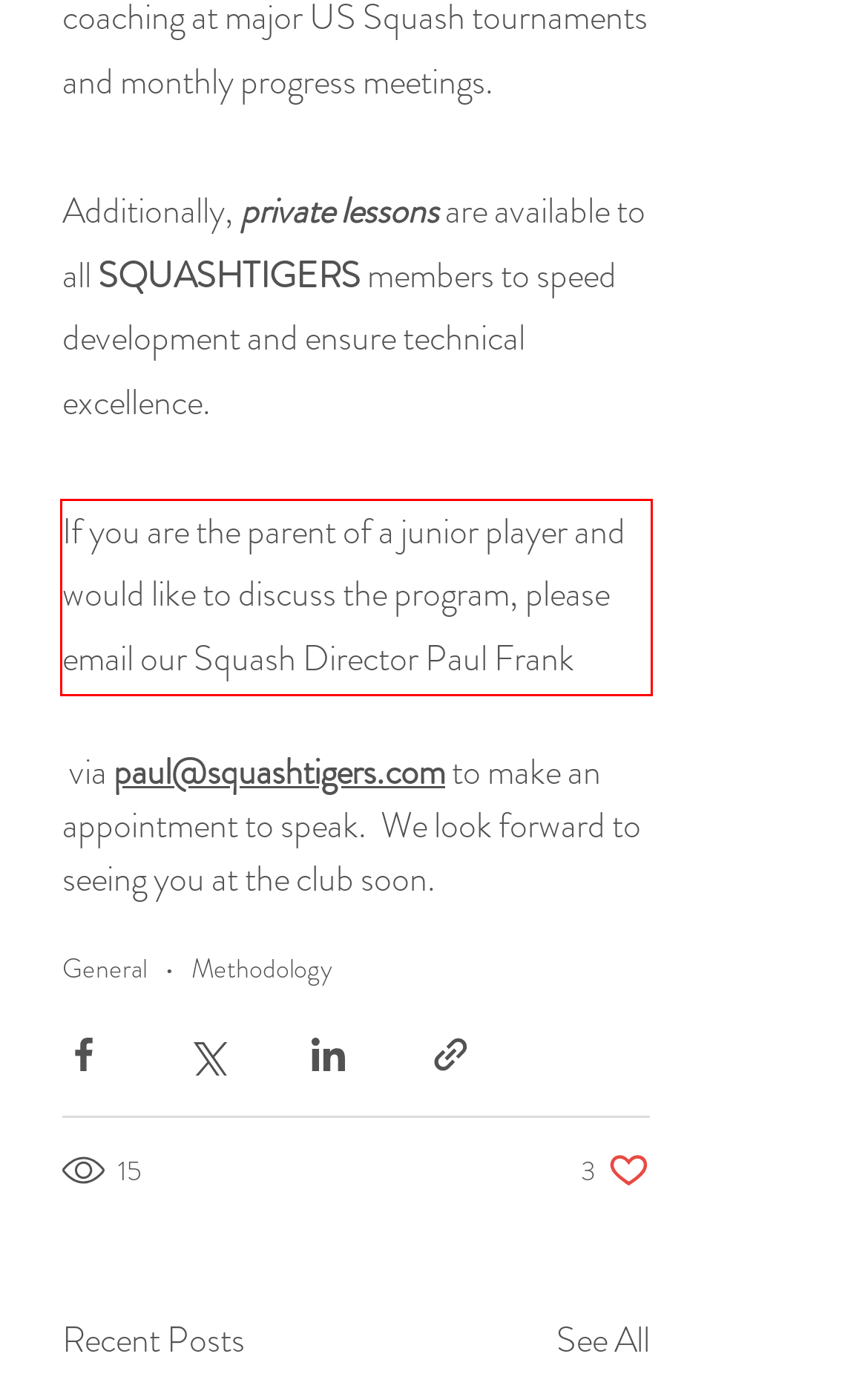Given a screenshot of a webpage with a red bounding box, please identify and retrieve the text inside the red rectangle.

If you are the parent of a junior player and would like to discuss the program, please email our Squash Director Paul Frank